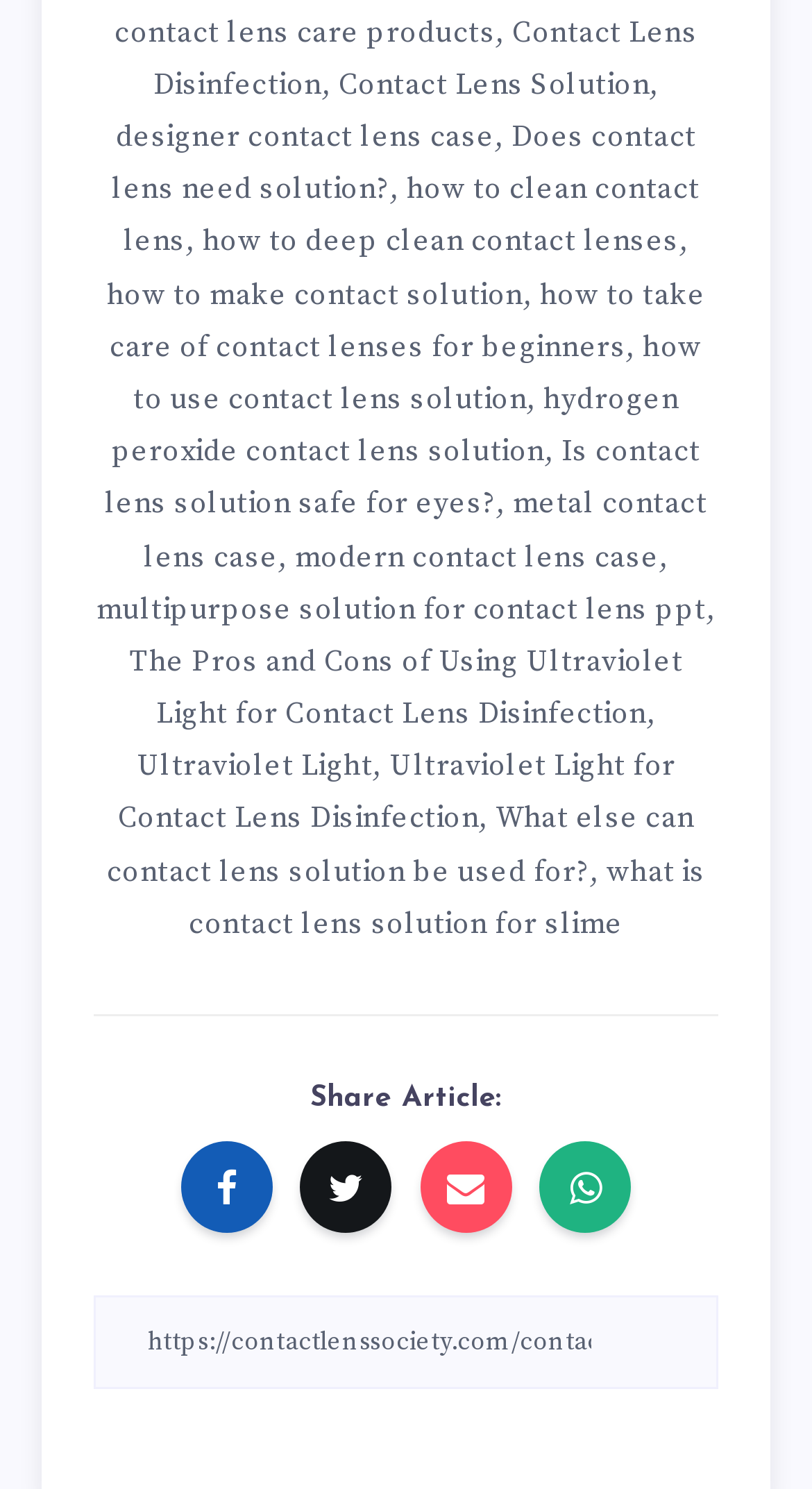What is the purpose of the textbox at the bottom? From the image, respond with a single word or brief phrase.

Copy Link